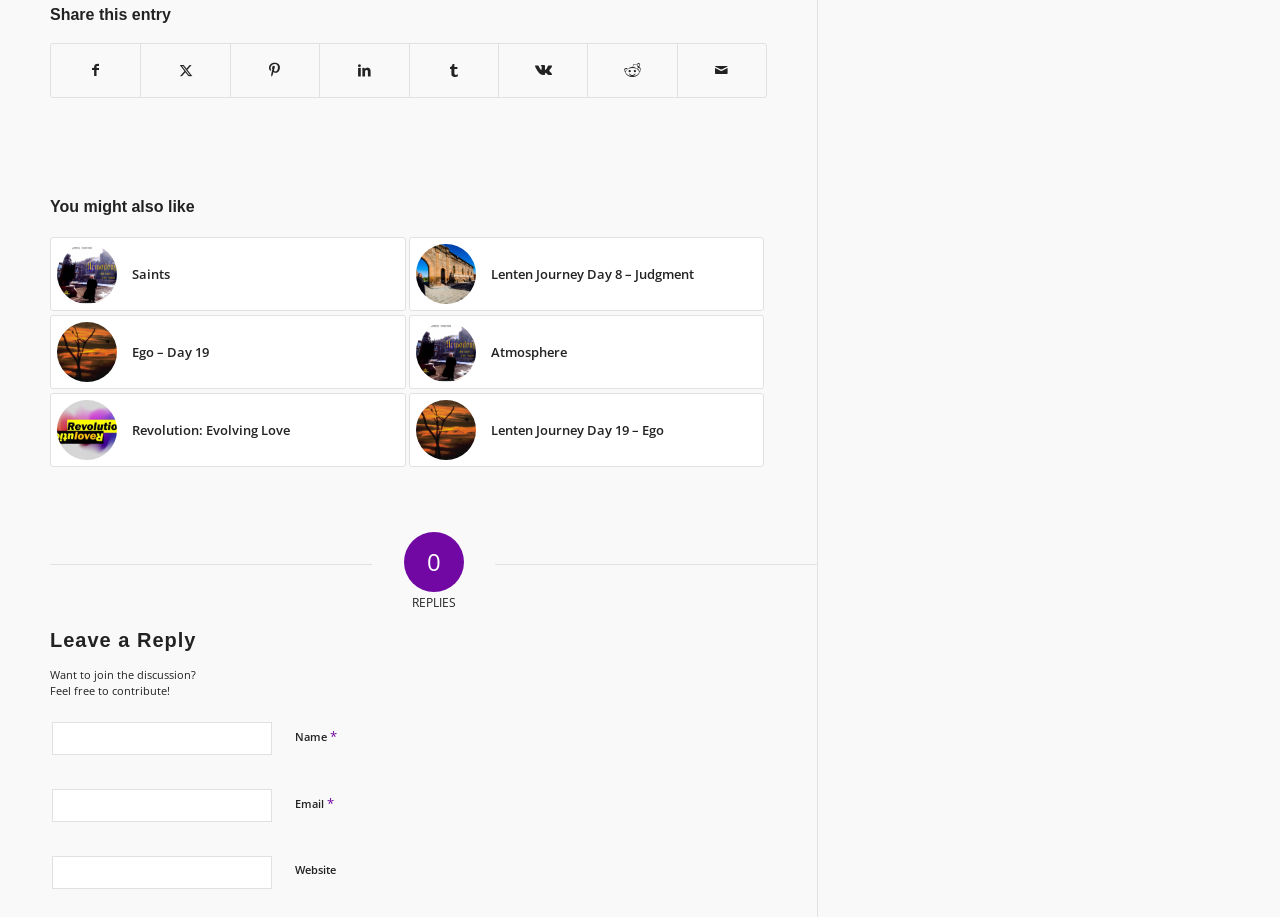Determine the bounding box coordinates of the UI element that matches the following description: "parent_node: Email * aria-describedby="email-notes" name="email"". The coordinates should be four float numbers between 0 and 1 in the format [left, top, right, bottom].

[0.041, 0.86, 0.212, 0.896]